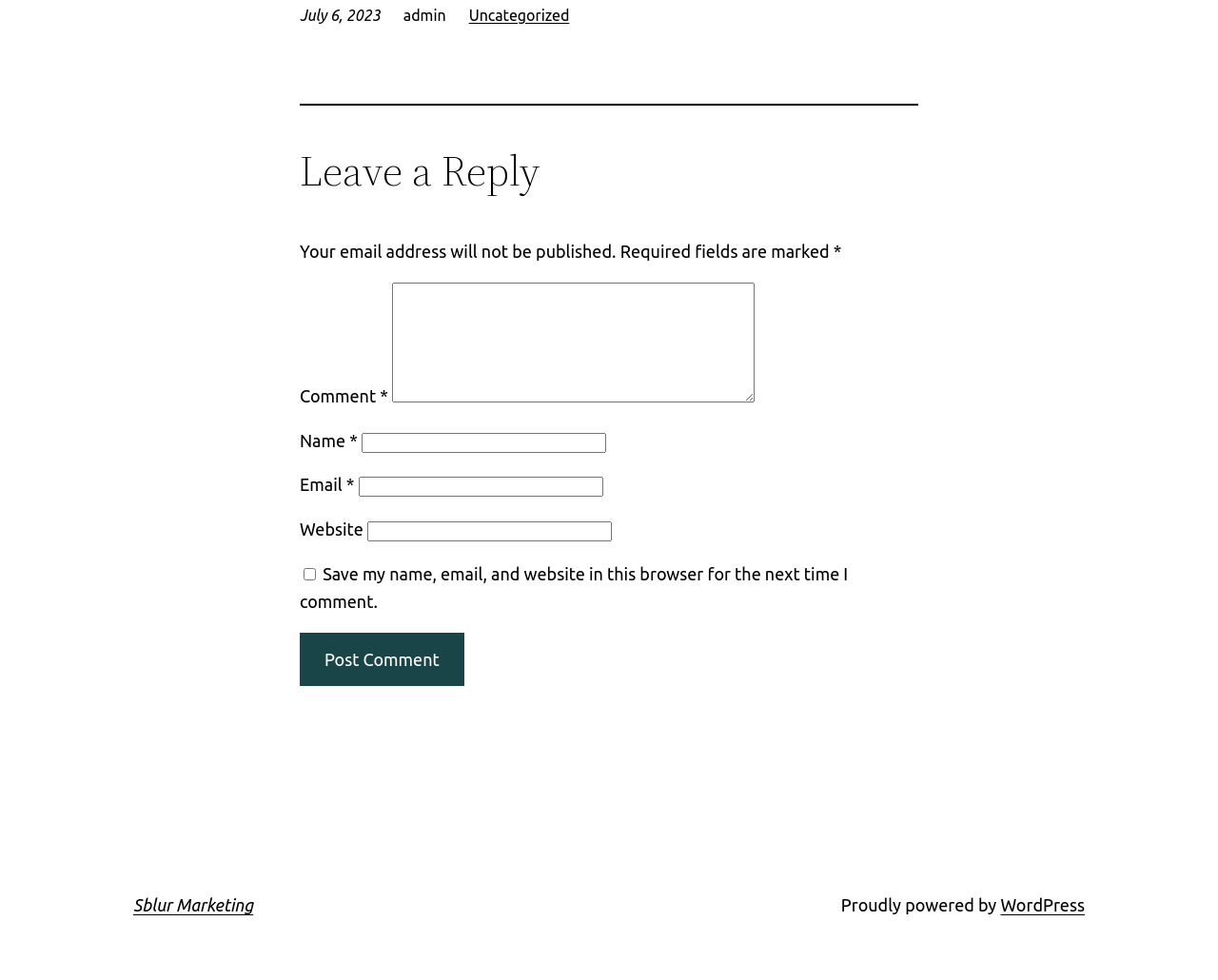Specify the bounding box coordinates of the region I need to click to perform the following instruction: "Click the Post Comment button". The coordinates must be four float numbers in the range of 0 to 1, i.e., [left, top, right, bottom].

[0.246, 0.645, 0.381, 0.7]